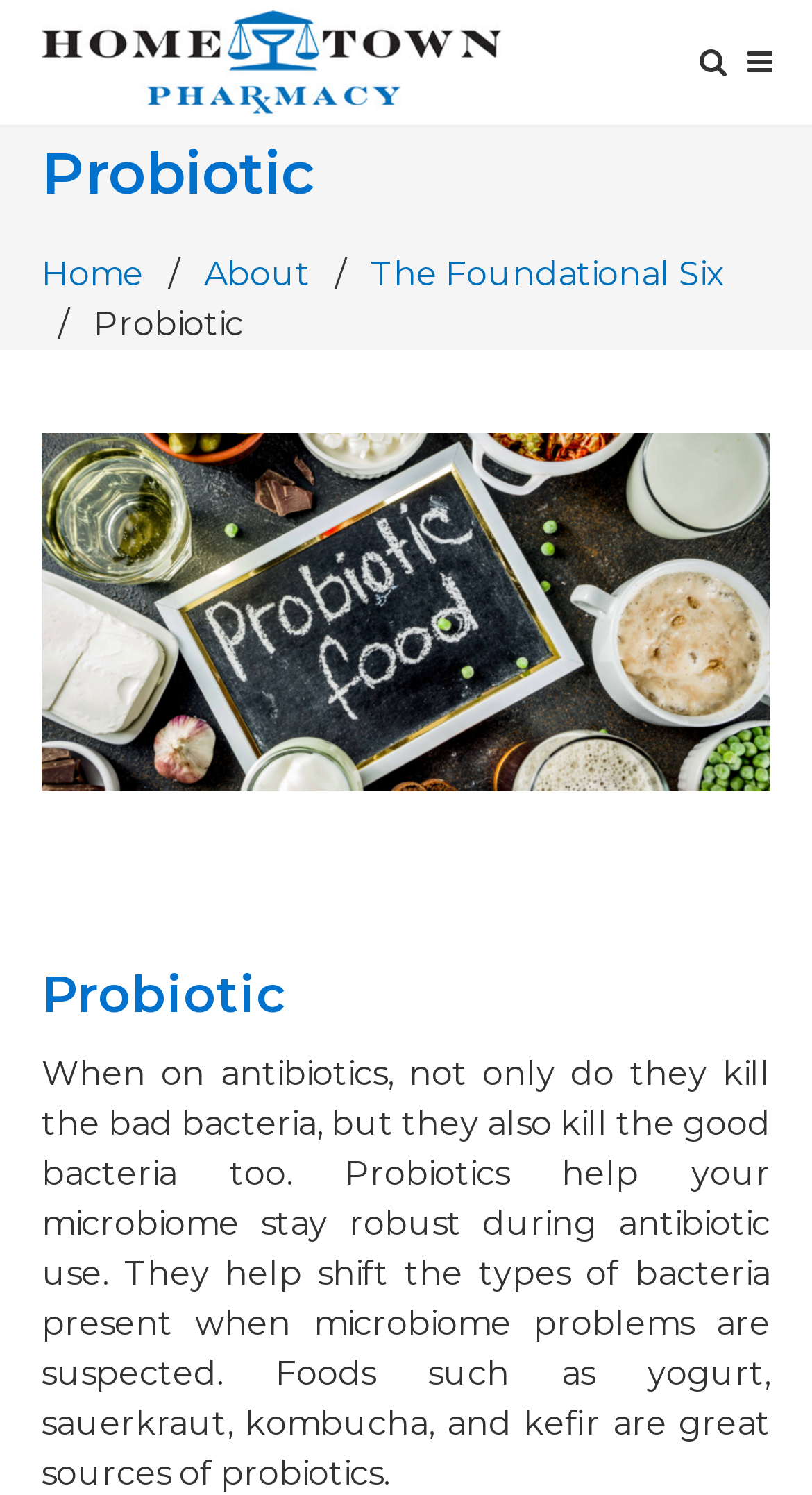Respond to the following query with just one word or a short phrase: 
What is the name of the pharmacy?

Hometown Pharmacy